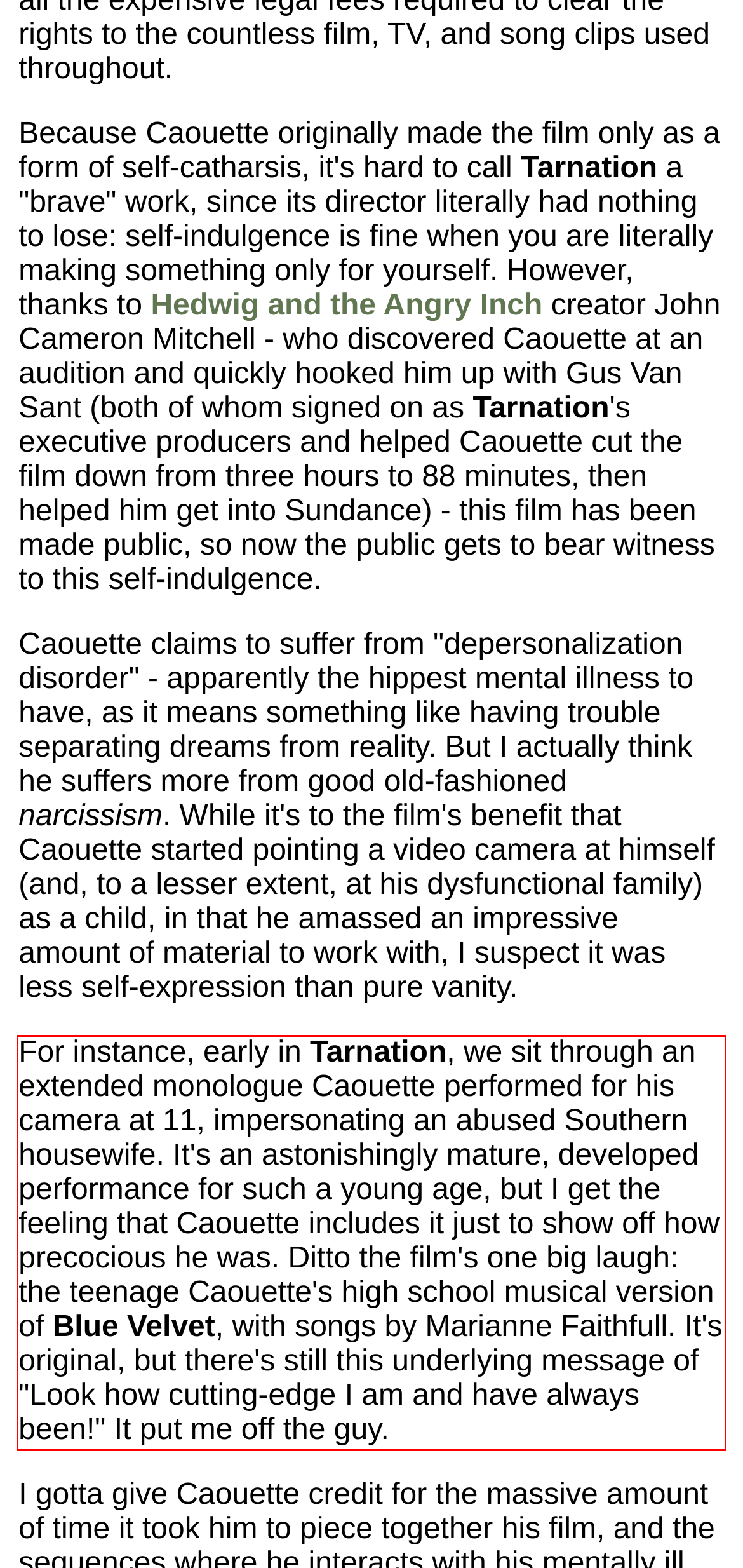Look at the webpage screenshot and recognize the text inside the red bounding box.

For instance, early in Tarnation, we sit through an extended monologue Caouette performed for his camera at 11, impersonating an abused Southern housewife. It's an astonishingly mature, developed performance for such a young age, but I get the feeling that Caouette includes it just to show off how precocious he was. Ditto the film's one big laugh: the teenage Caouette's high school musical version of Blue Velvet, with songs by Marianne Faithfull. It's original, but there's still this underlying message of "Look how cutting-edge I am and have always been!" It put me off the guy.